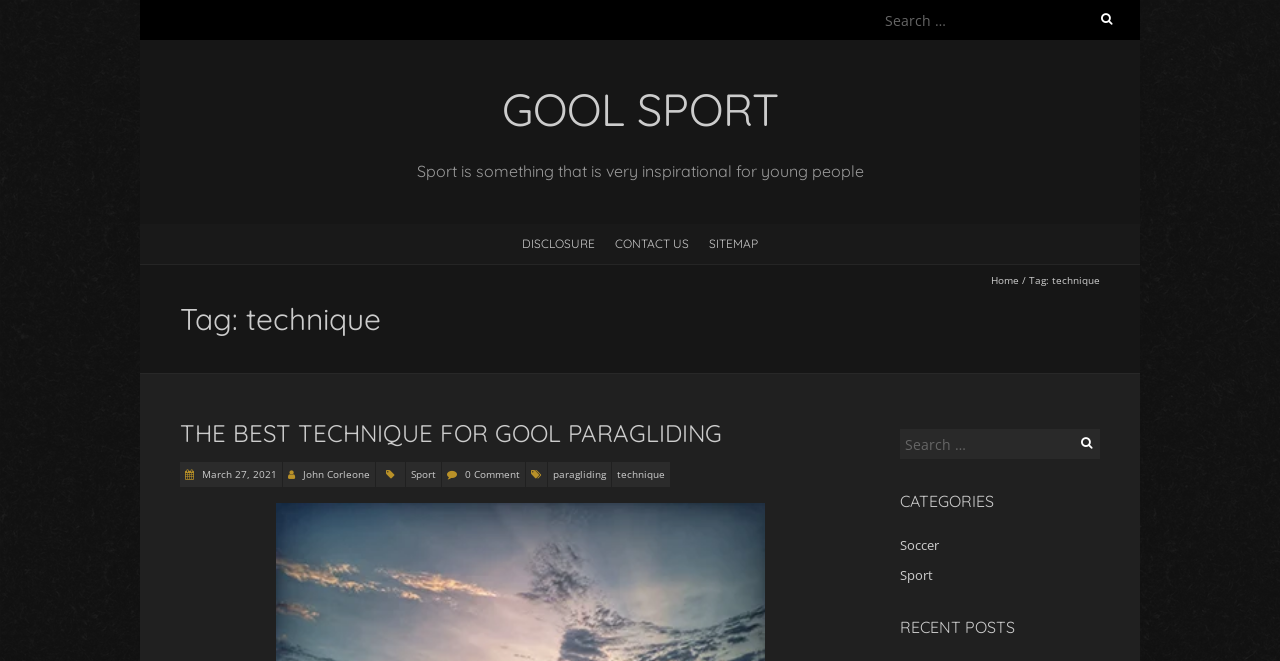Find the bounding box coordinates for the HTML element described in this sentence: "Sport". Provide the coordinates as four float numbers between 0 and 1, in the format [left, top, right, bottom].

[0.317, 0.7, 0.345, 0.737]